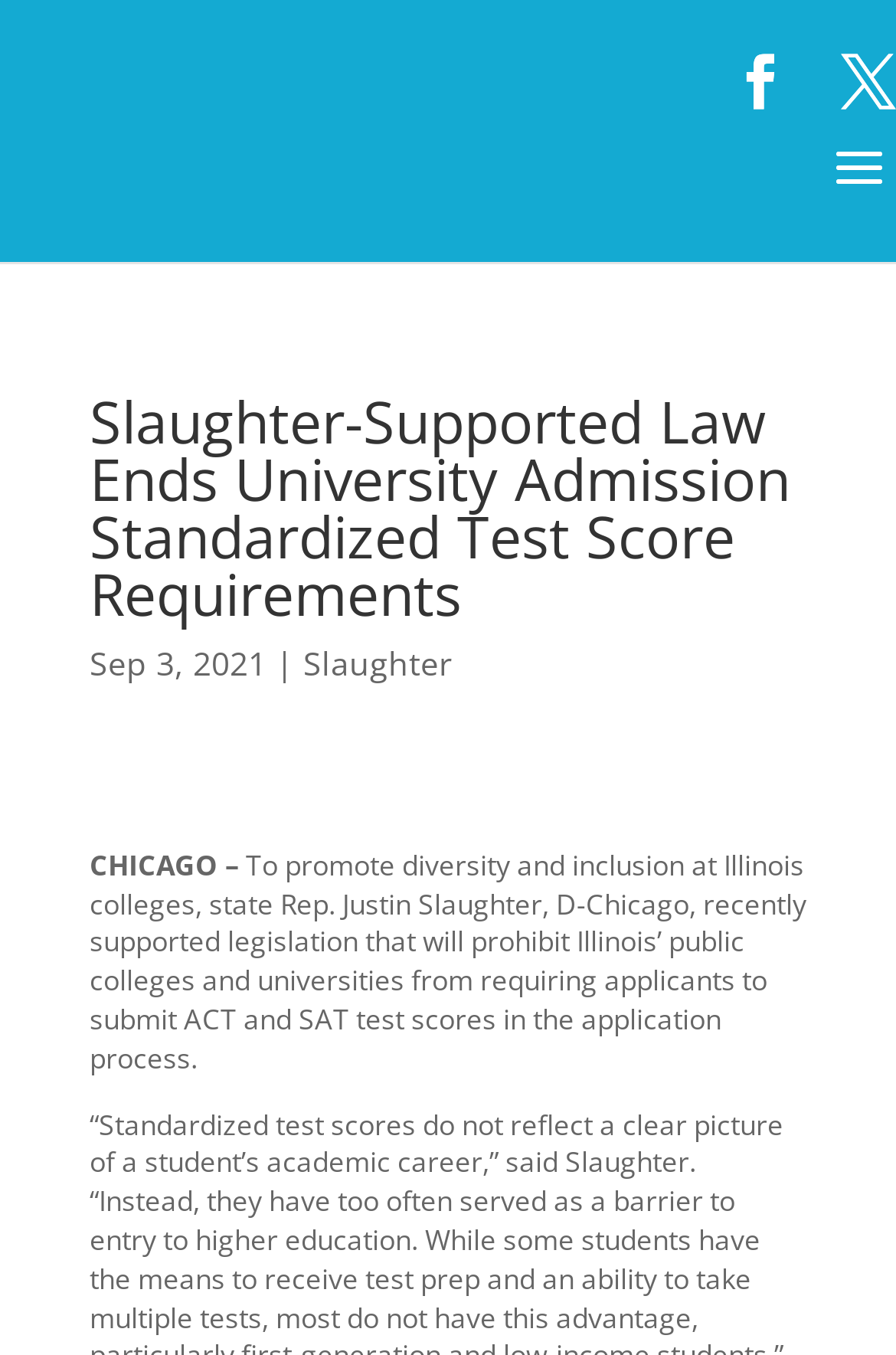Describe the webpage meticulously, covering all significant aspects.

The webpage appears to be a news article or press release. At the top, there are two icons, likely social media links, positioned side by side, with the first one located about 82% from the left edge and 4% from the top edge, and the second one located at the right edge and 4% from the top edge.

Below these icons, there is a main heading that spans about 80% of the width, centered at the top, which reads "Slaughter-Supported Law Ends University Admission Standardized Test Score Requirements". 

Underneath the heading, there is a date "Sep 3, 2021" followed by a vertical bar, and then a link to "Slaughter", all aligned to the left edge. 

Further down, there is a paragraph of text that starts with "CHICAGO –" and spans about 80% of the width, describing a law supported by state Rep. Justin Slaughter to promote diversity and inclusion at Illinois colleges by prohibiting public colleges and universities from requiring ACT and SAT test scores in the application process.